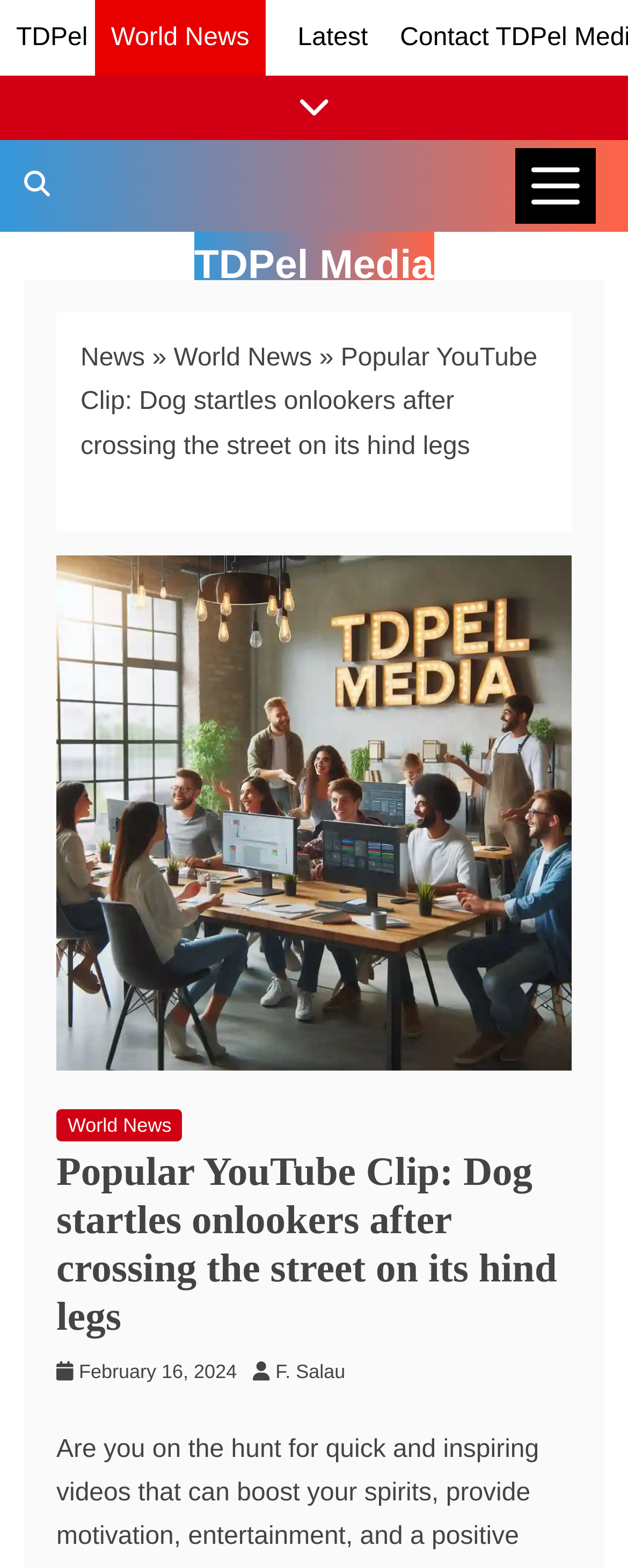Detail the webpage's structure and highlights in your description.

This webpage appears to be a news article or blog post featuring a popular YouTube clip. At the top left, there is a link to "TDPel", and to its right, there is a link to "Latest". Below these links, there is a button labeled "News Categories" that is not expanded. To the right of this button, there is a link to "Search TDPel Media".

In the middle of the page, there is a navigation section with breadcrumbs, which shows the hierarchy of the current page. The breadcrumbs start with "News", followed by "»", then "World News", and finally the title of the current article, "Popular YouTube Clip: Dog startles onlookers after crossing the street on its hind legs". Below the breadcrumbs, there is a large image related to the article, taking up most of the width of the page.

Above the image, there is a header section with a link to "World News" on the left, and the title of the article "Popular YouTube Clip: Dog startles onlookers after crossing the street on its hind legs" in the middle. Below the image, there is a section with the publication date "February 16, 2024" and the author's name "F. Salau".